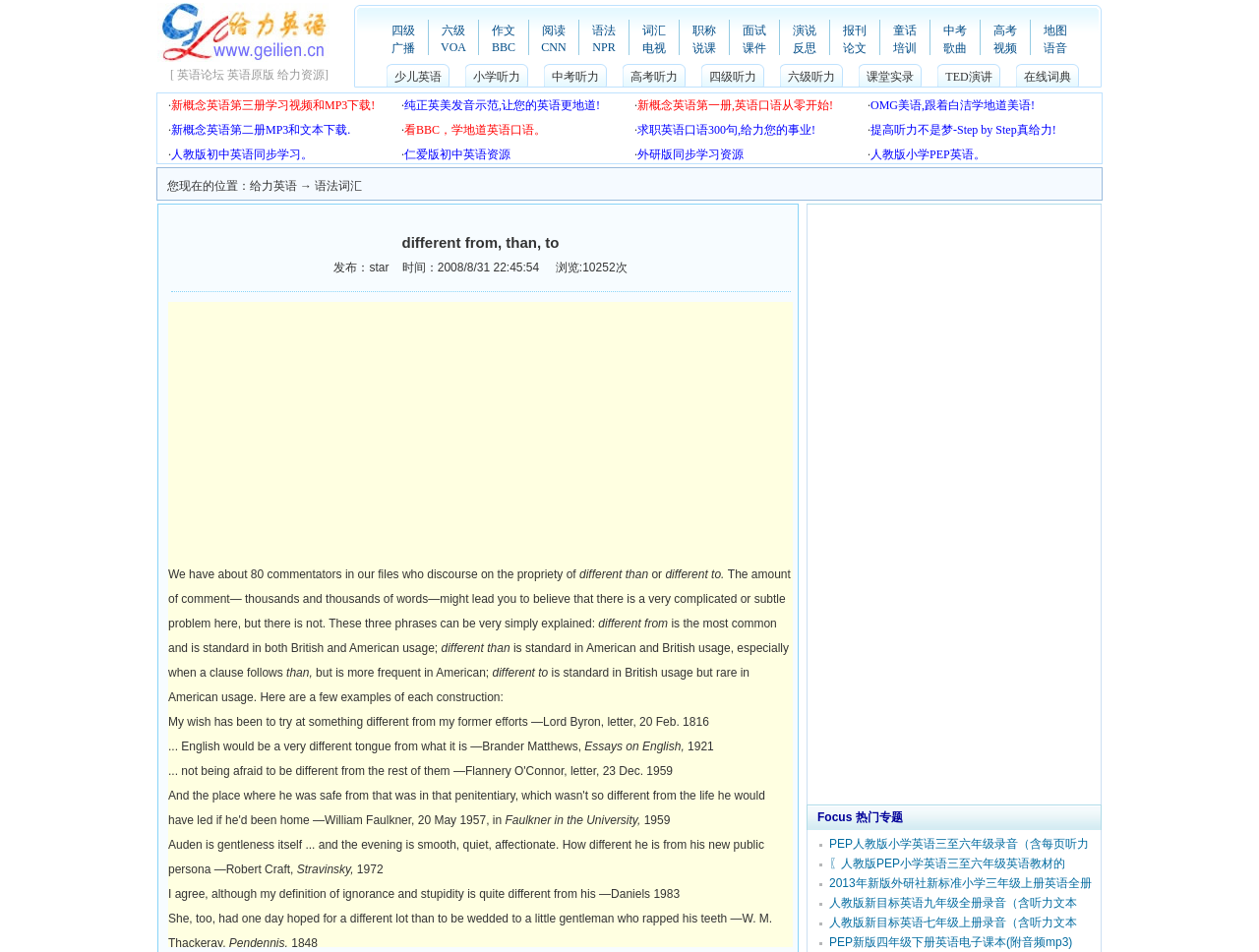What type of resources are available on the website?
Examine the image closely and answer the question with as much detail as possible.

The website appears to offer a variety of English learning resources, including videos, MP3 downloads, and text materials, covering topics such as grammar, vocabulary, and listening comprehension.